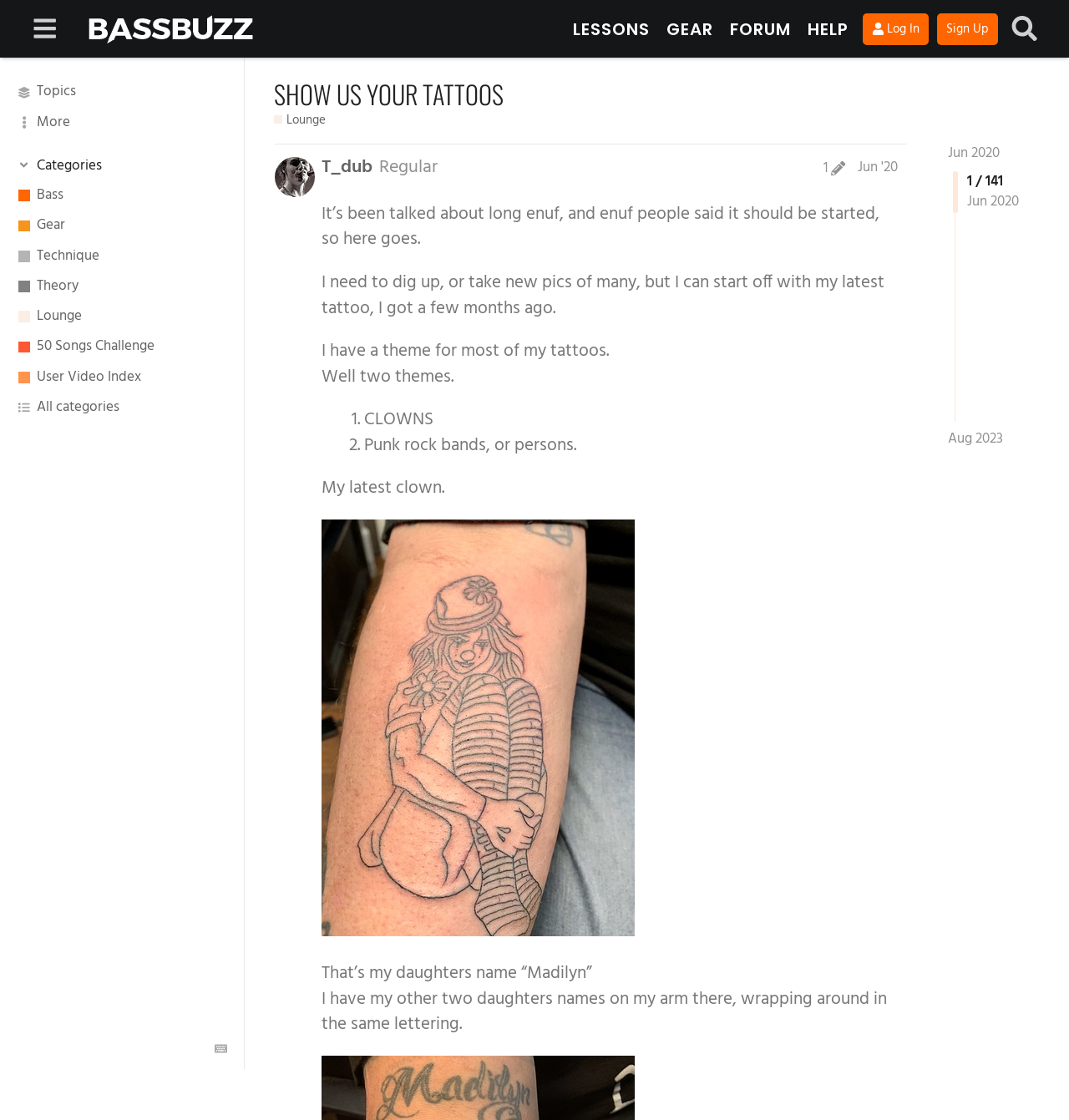How many categories are listed?
Look at the image and answer the question using a single word or phrase.

7